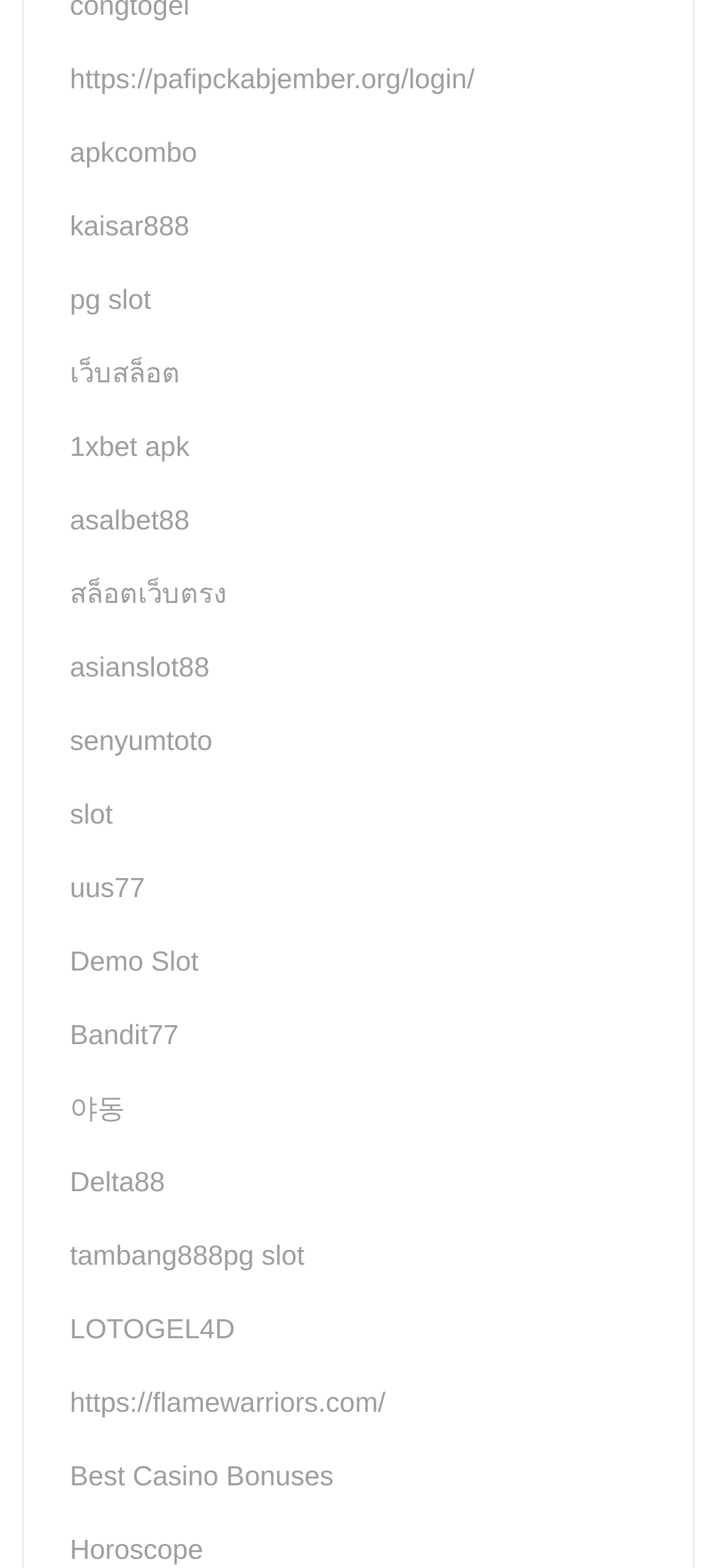Highlight the bounding box of the UI element that corresponds to this description: "1xbet apk".

[0.097, 0.275, 0.264, 0.295]